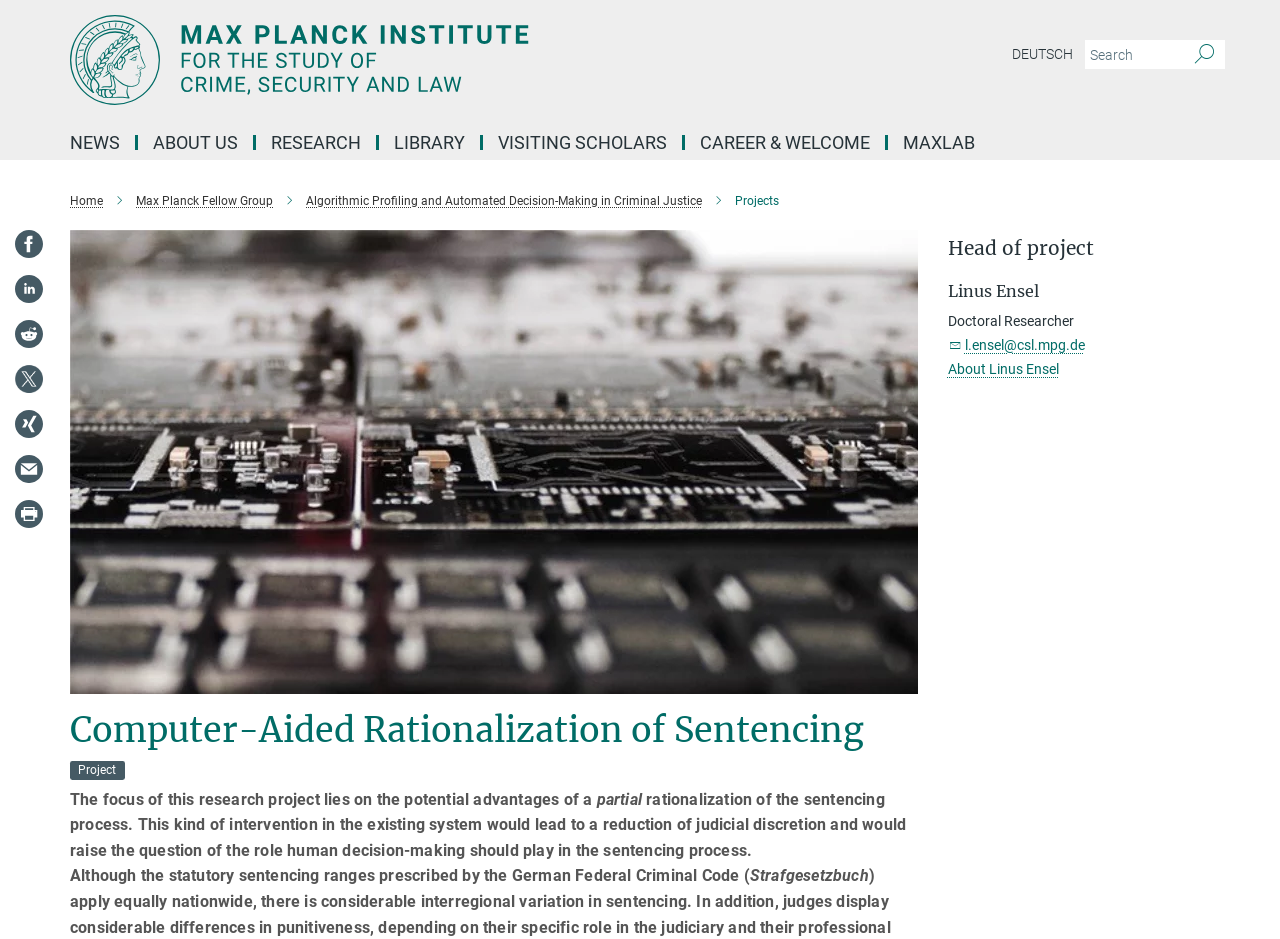Please give a concise answer to this question using a single word or phrase: 
What is the purpose of the search box?

To search the website